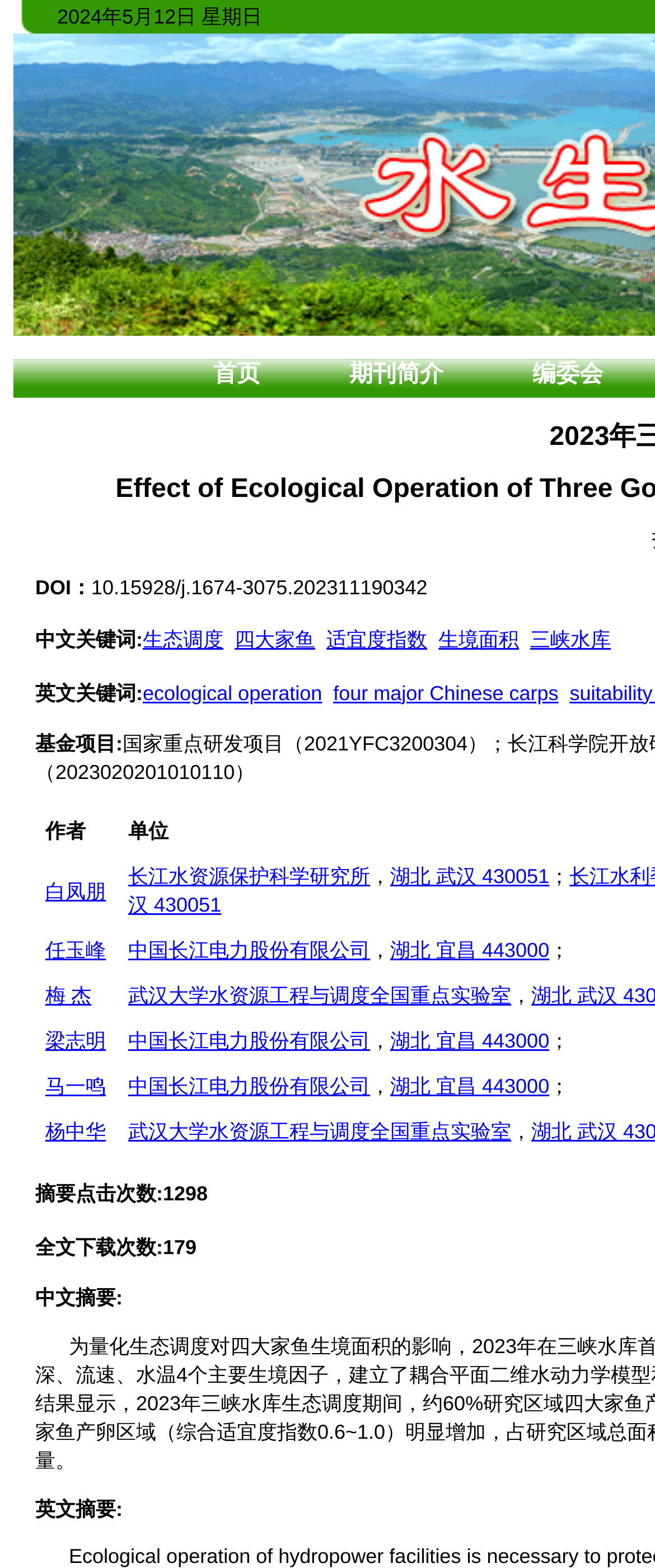Determine the bounding box coordinates for the clickable element to execute this instruction: "check author information of 白凤朋". Provide the coordinates as four float numbers between 0 and 1, i.e., [left, top, right, bottom].

[0.069, 0.56, 0.162, 0.575]